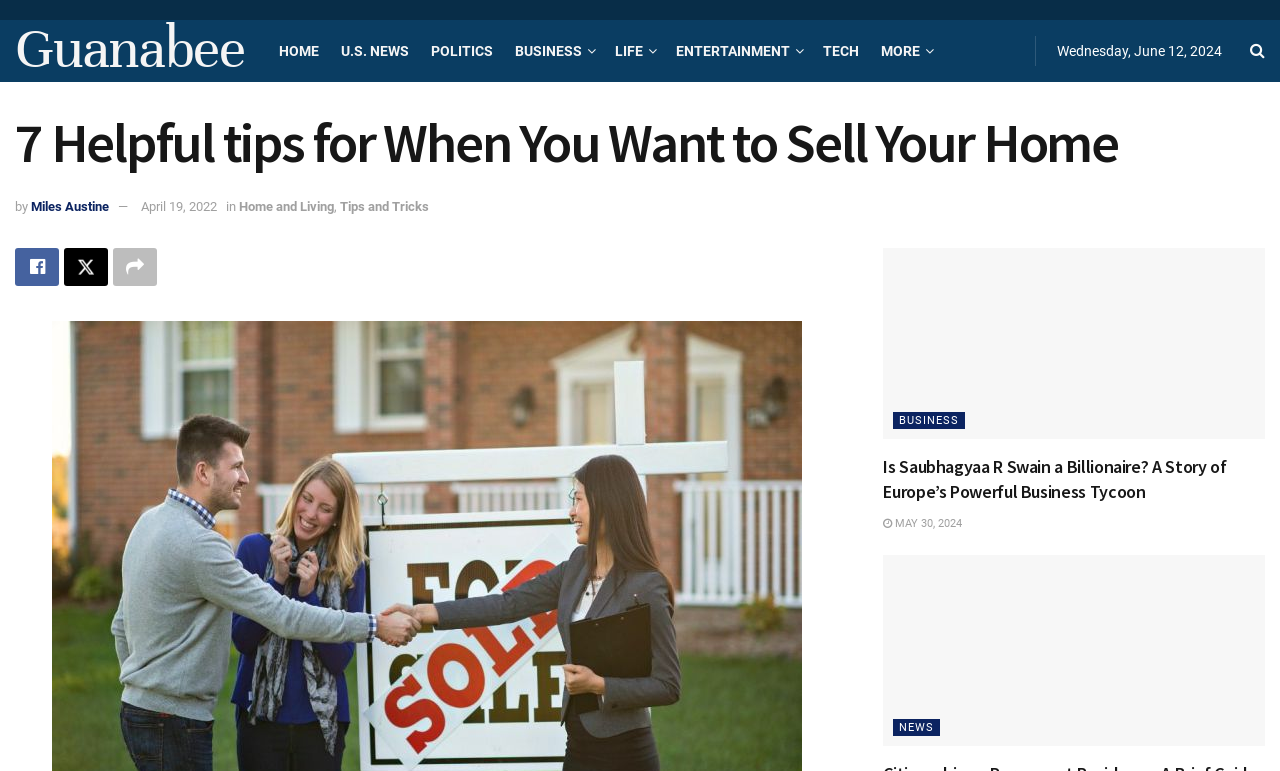Based on the image, provide a detailed and complete answer to the question: 
What is the date of the article?

I found the date of the article by looking at the text 'April 19, 2022' which is located below the author's name 'Miles Austine'.